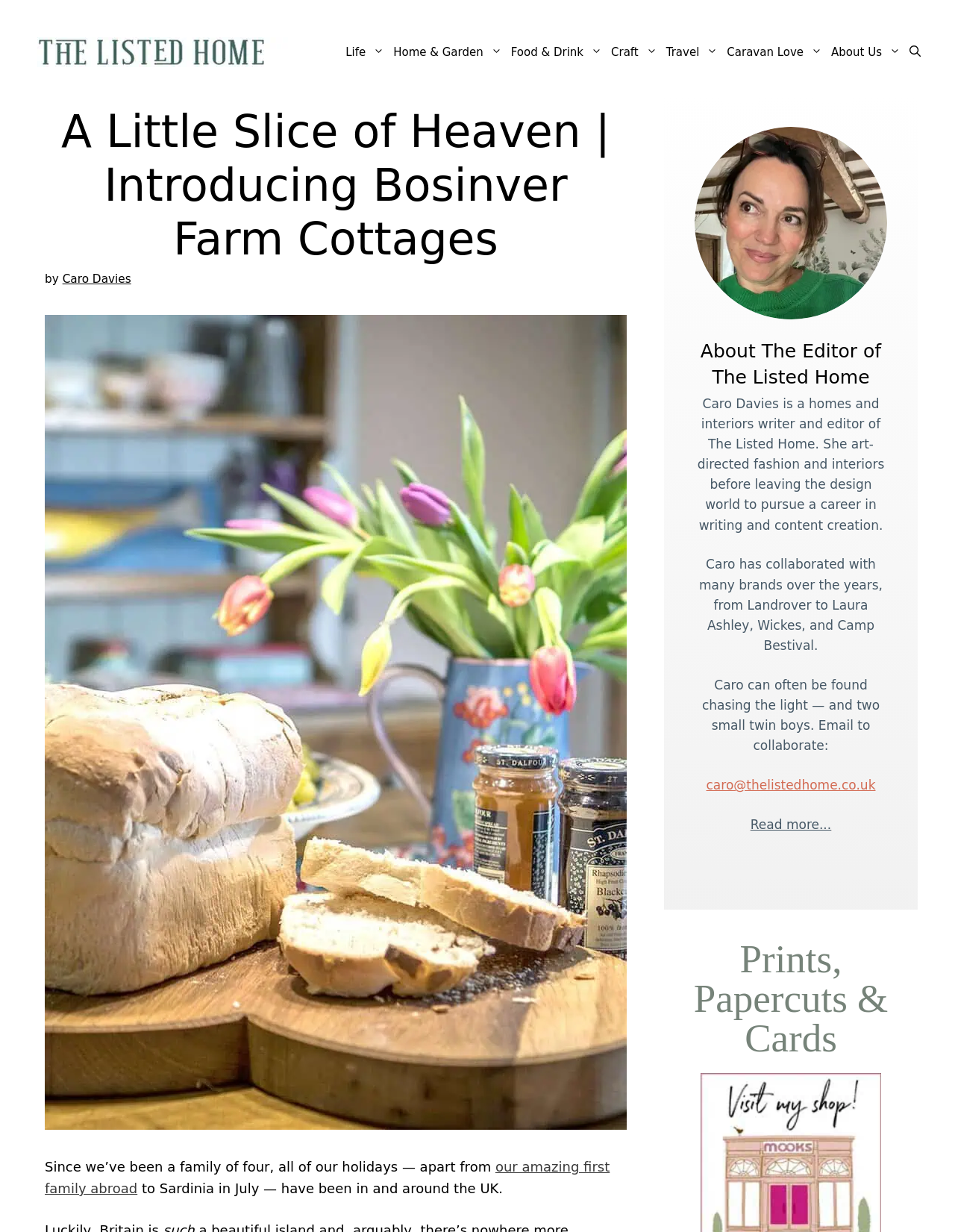Given the element description: "our amazing first family abroad", predict the bounding box coordinates of the UI element it refers to, using four float numbers between 0 and 1, i.e., [left, top, right, bottom].

[0.047, 0.941, 0.638, 0.971]